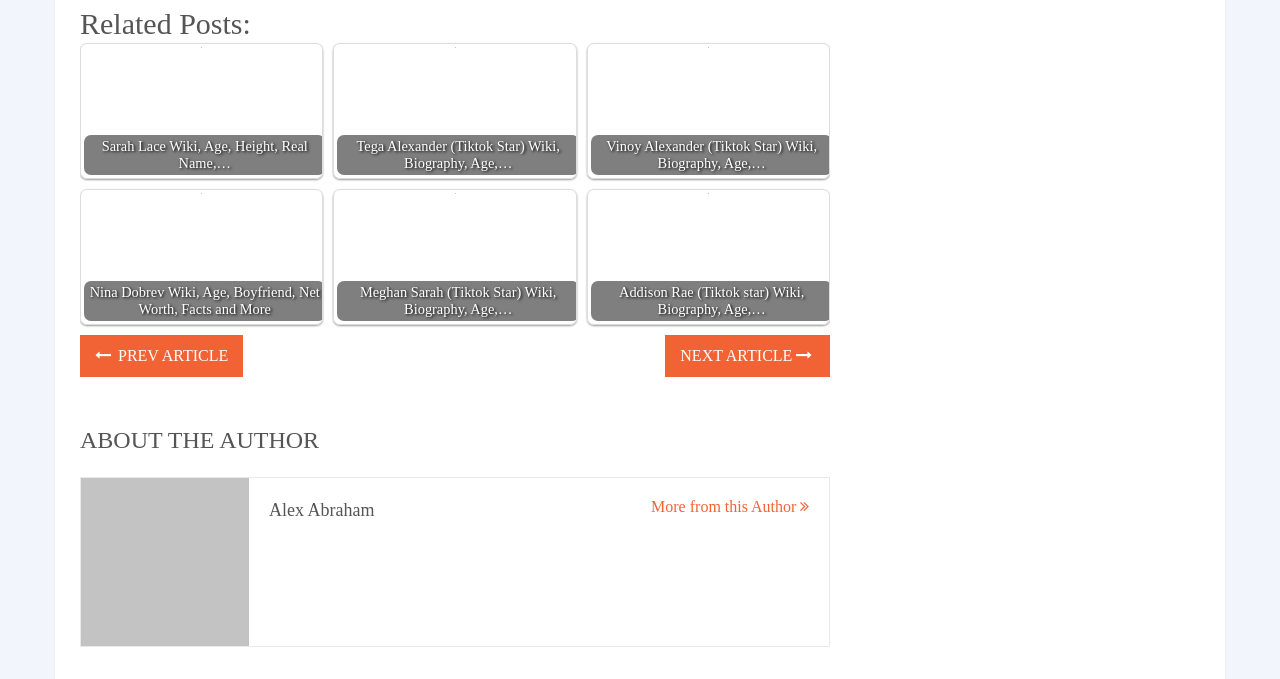Please indicate the bounding box coordinates for the clickable area to complete the following task: "View Sarah Lace's wiki". The coordinates should be specified as four float numbers between 0 and 1, i.e., [left, top, right, bottom].

[0.063, 0.065, 0.252, 0.262]